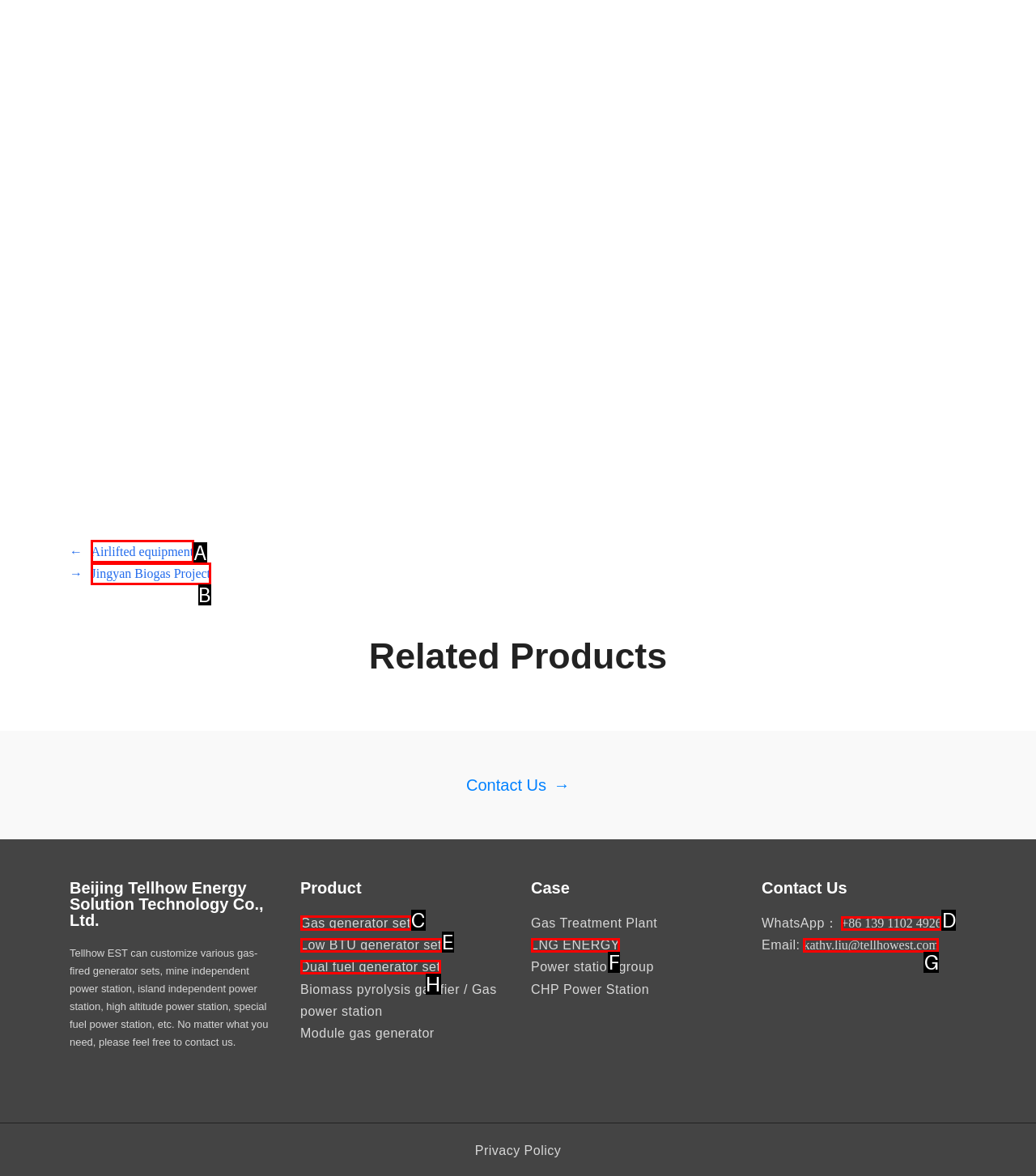Identify the correct choice to execute this task: Learn about Gas generator set
Respond with the letter corresponding to the right option from the available choices.

C